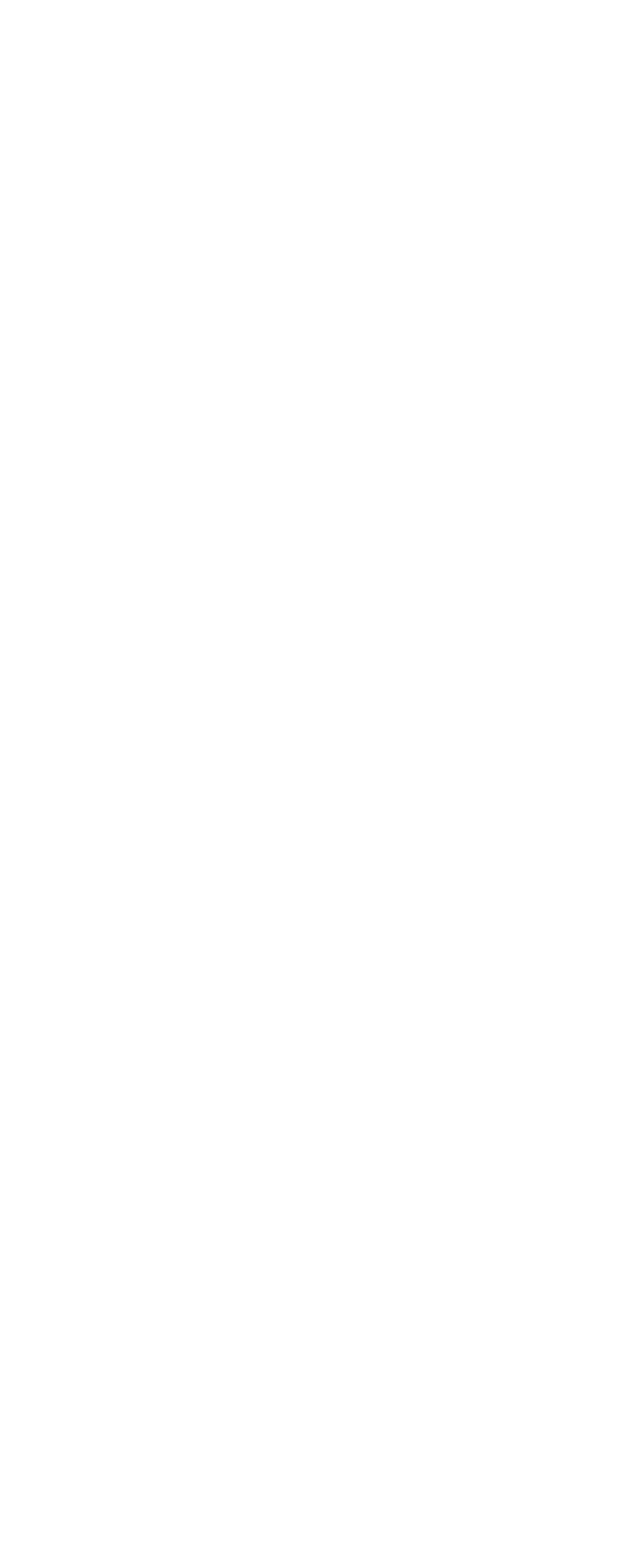What type of document is available to view or open?
Examine the webpage screenshot and provide an in-depth answer to the question.

The question can be answered by looking at the 'DescriptionListDetail' element, which contains a 'StaticText' element with the text 'PDF', indicating that the document available to view or open is a PDF file.